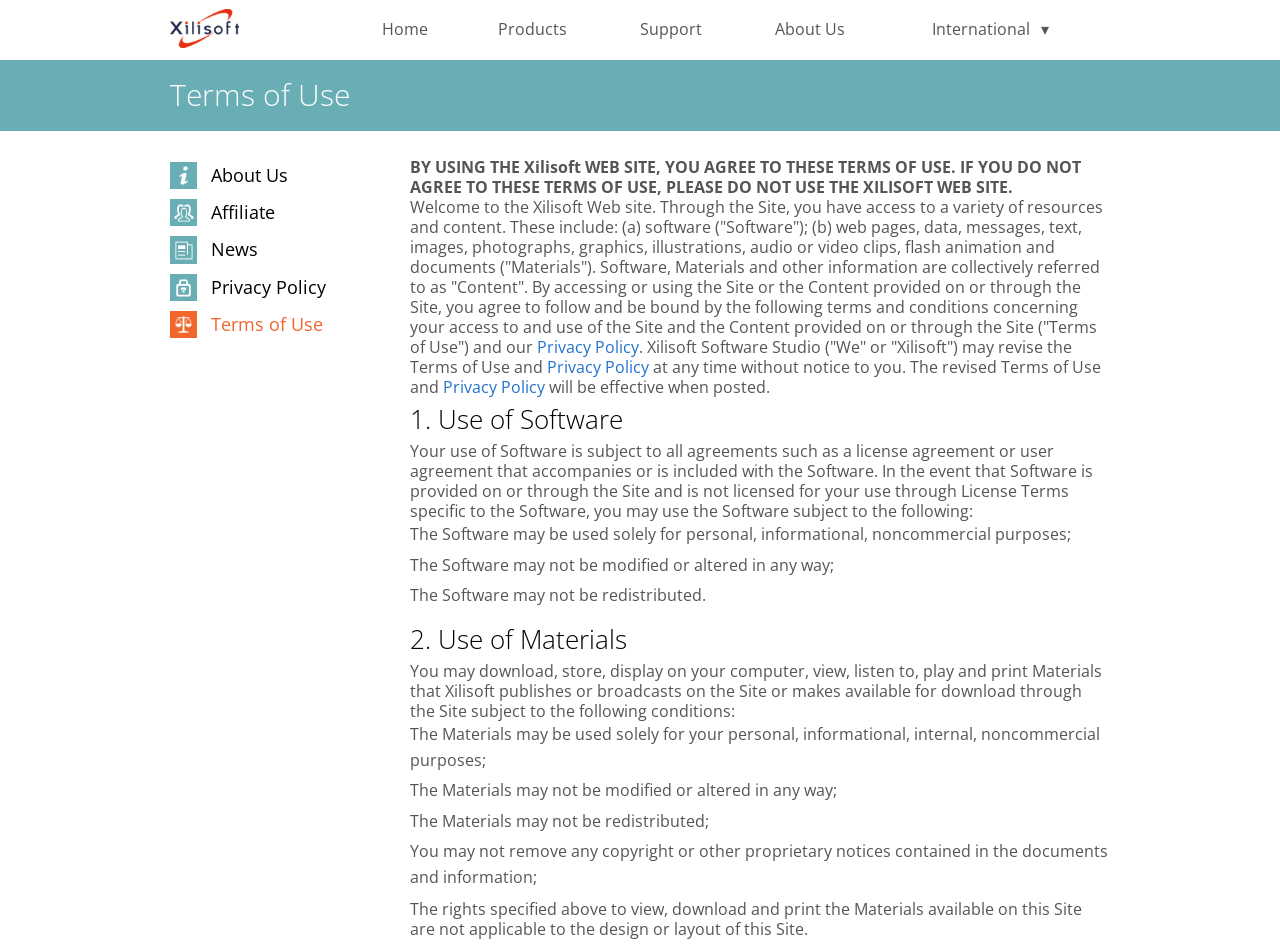Could you locate the bounding box coordinates for the section that should be clicked to accomplish this task: "Click the Support link".

[0.472, 0.0, 0.576, 0.063]